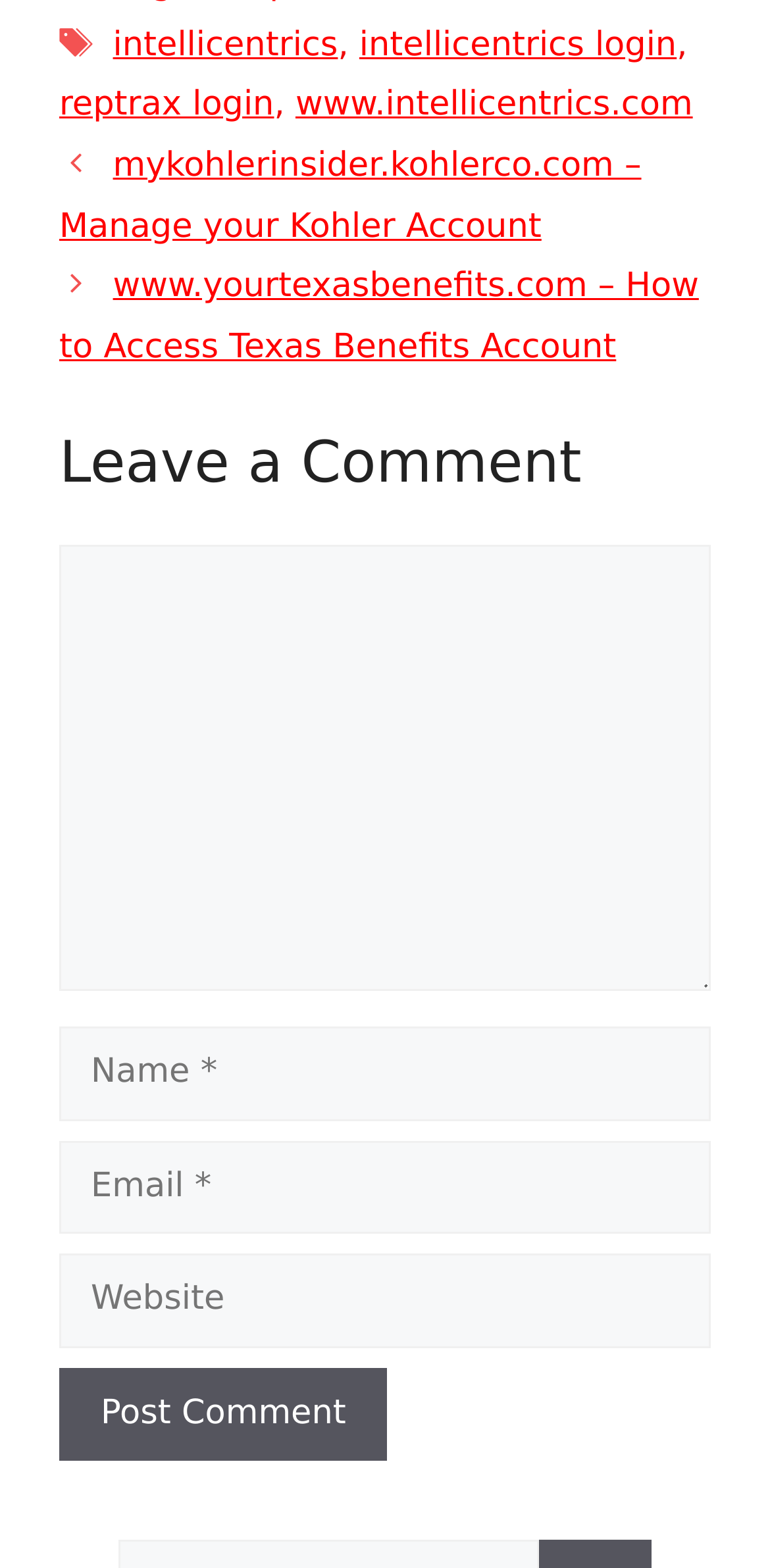Respond to the question below with a concise word or phrase:
How many textboxes are available to fill in?

4